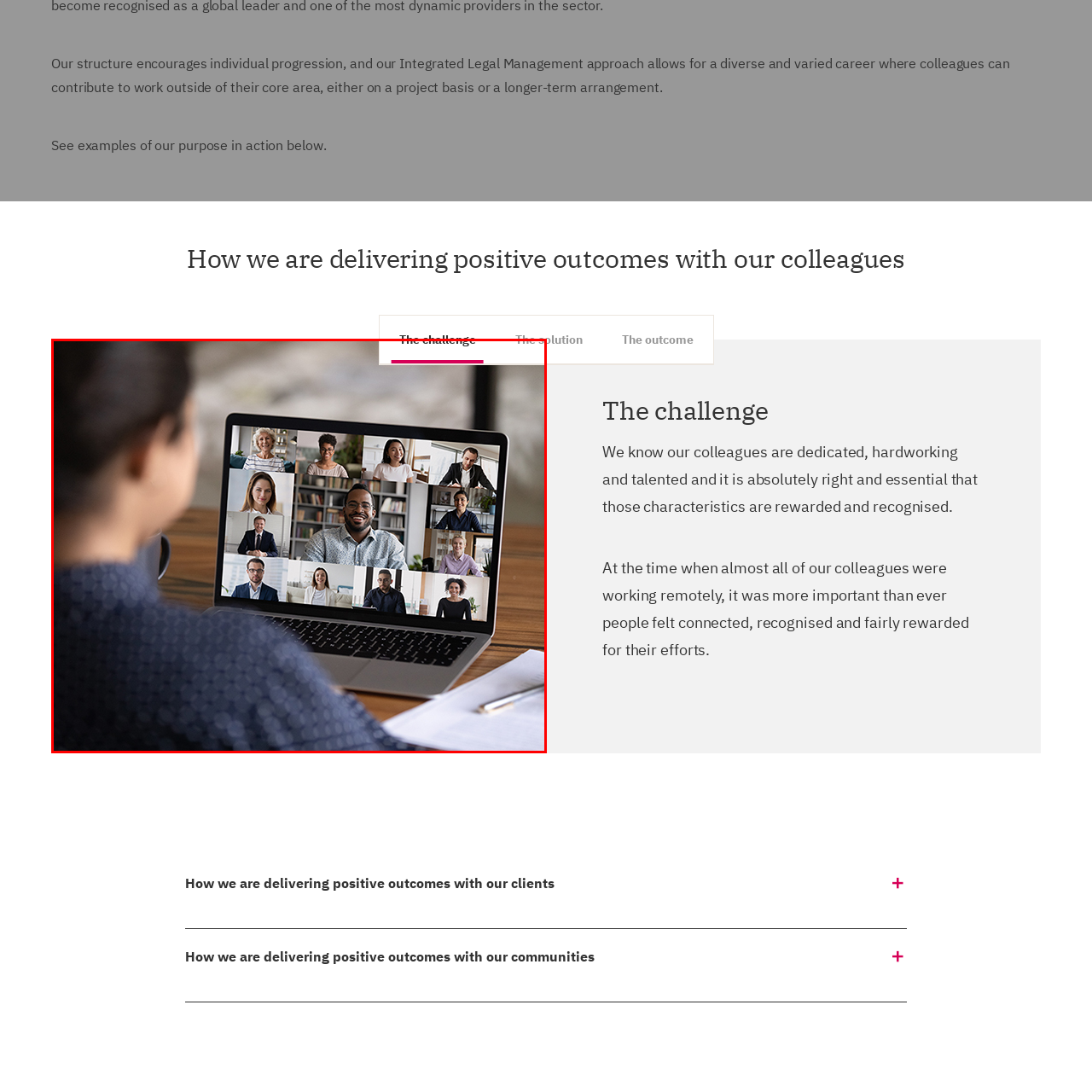Provide an in-depth description of the image within the red bounding box.

In this image, a person is seen from behind, facing a laptop that displays a dynamic video call interface. The screen shows a grid of multiple participants, selected for their diverse backgrounds and expressions, all engaged in the conversation. Among them, a smiling individual near the center stands out, indicating a lively discussion. The setting suggests a collaborative environment, highlighting the importance of virtual connectivity, especially during times when in-person interaction may be limited. Above the laptop, a heading reads "The challenge," framing the overarching theme of the video call, which is likely addressing collaborative issues or solutions related to working together effectively. The image captures a modern workspace atmosphere, emphasizing teamwork and communication in a digital age.